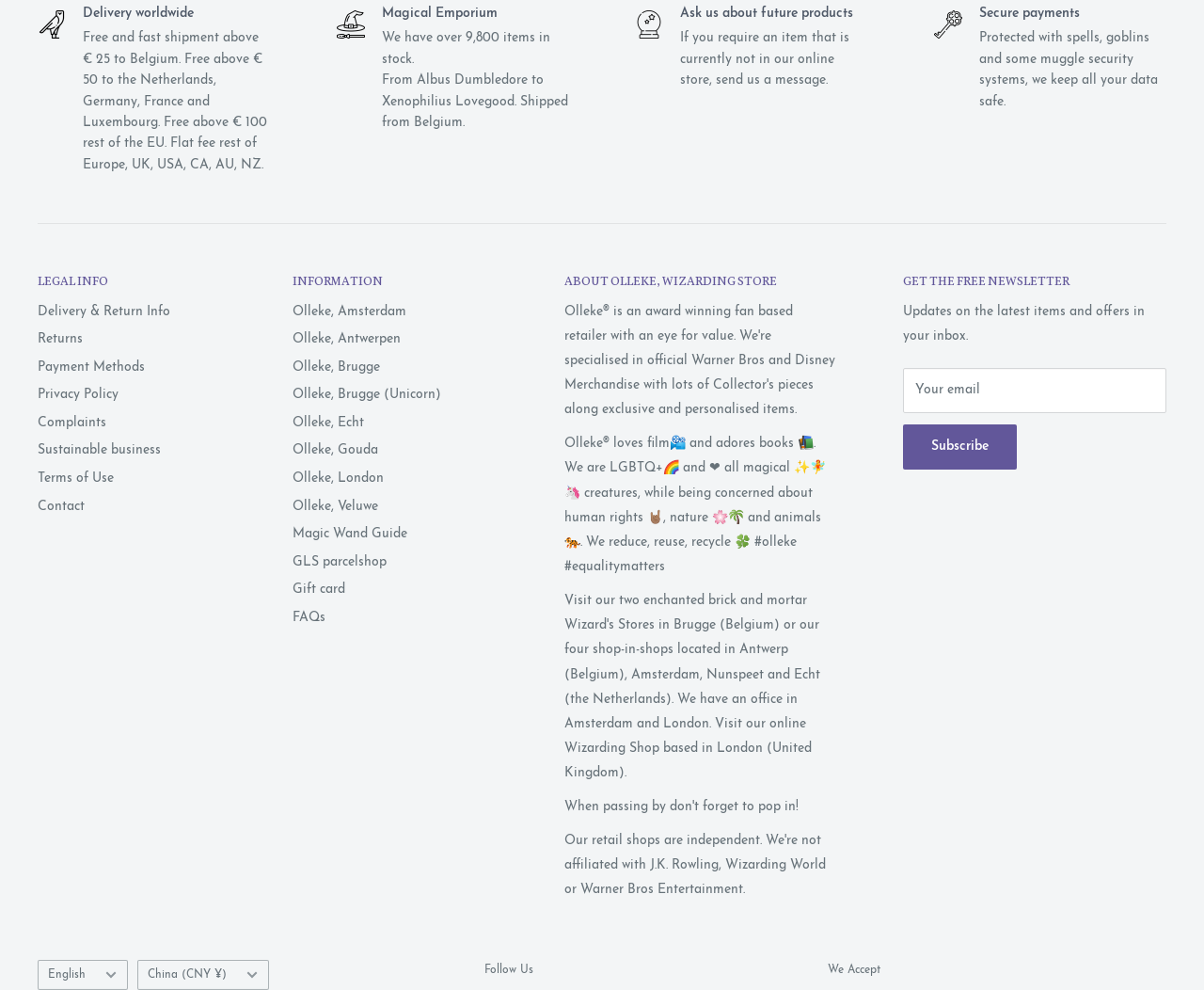Highlight the bounding box coordinates of the element that should be clicked to carry out the following instruction: "Follow De Schatberg on Facebook". The coordinates must be given as four float numbers ranging from 0 to 1, i.e., [left, top, right, bottom].

None